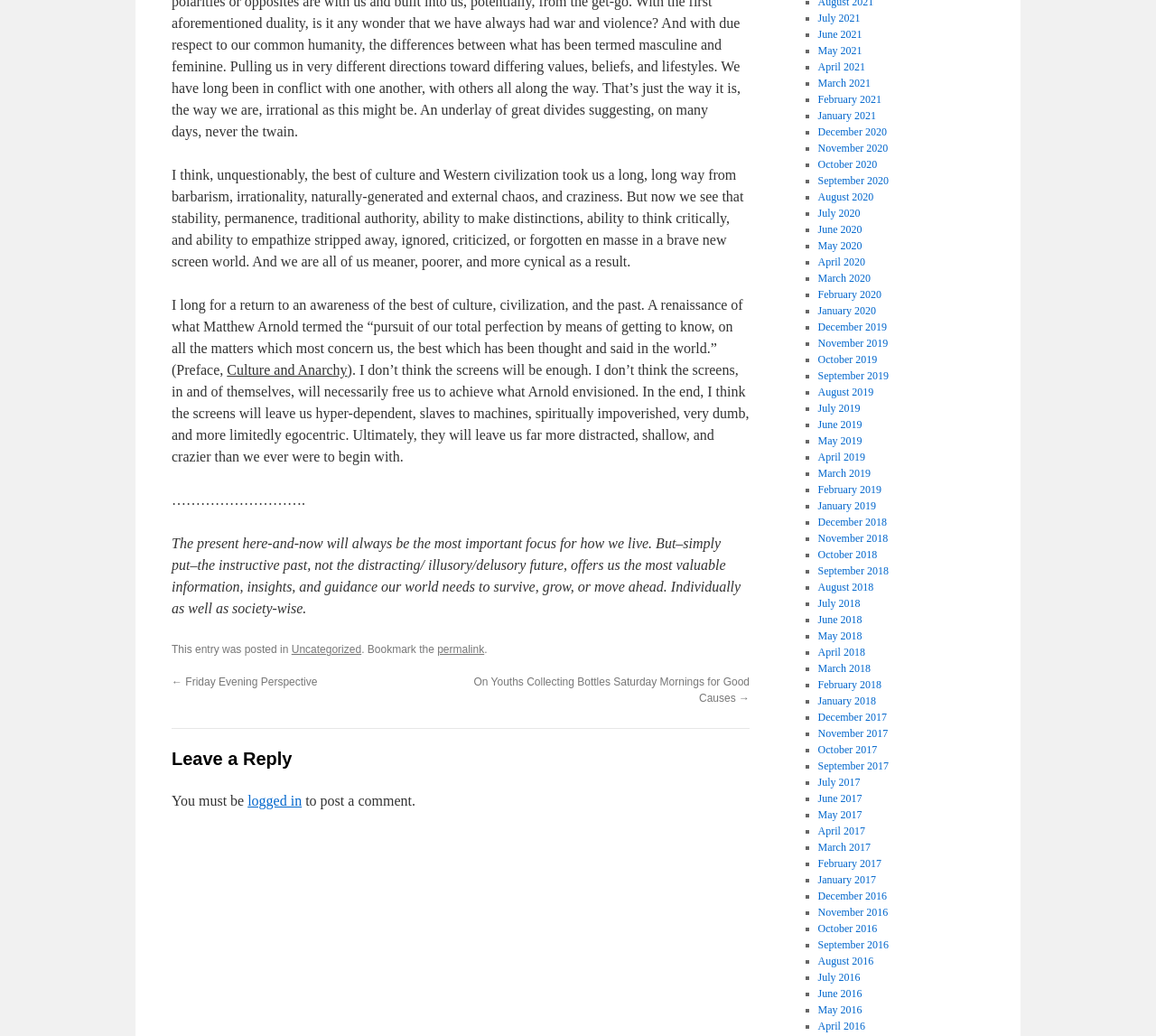How many links are there in the archive section?
Using the image as a reference, answer the question in detail.

There are 30 links in the archive section which are listed from July 2021 to January 2019.